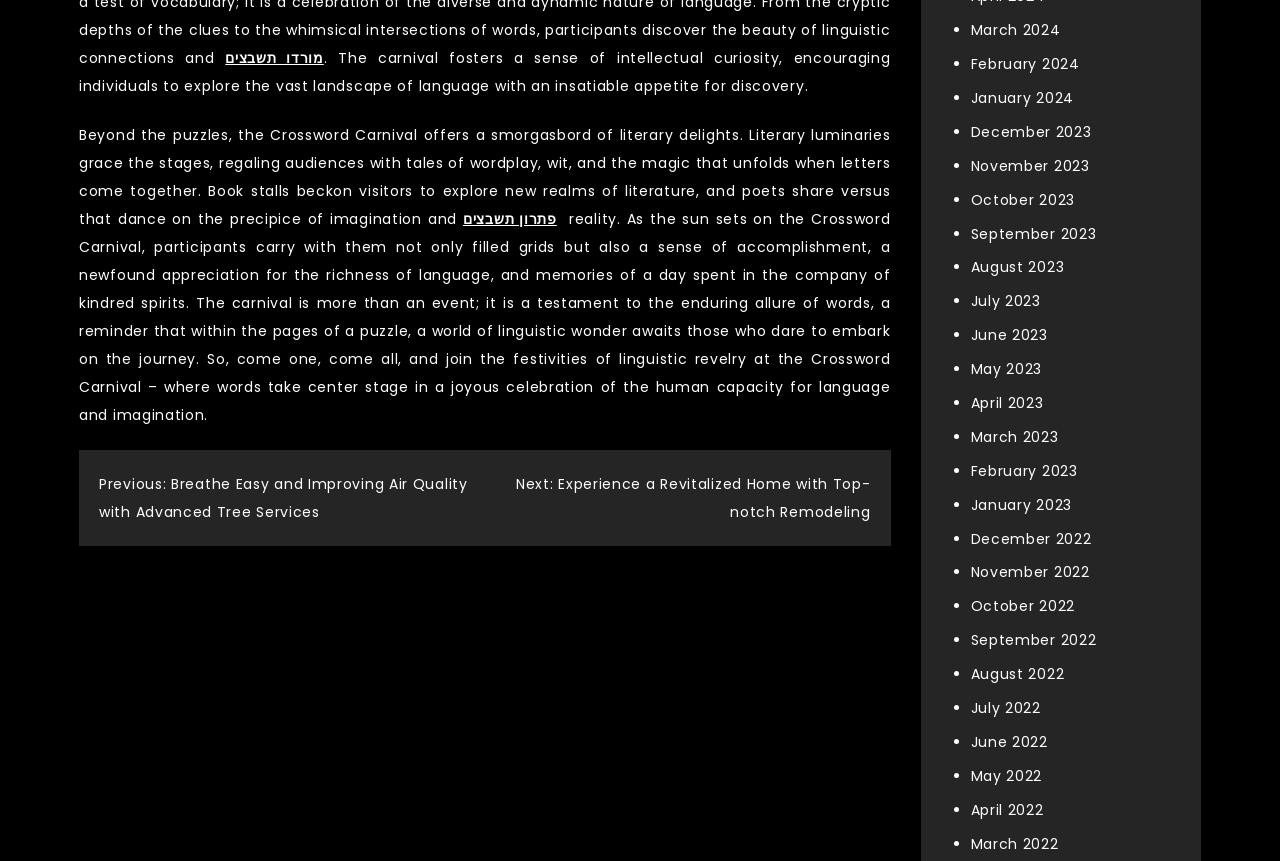How many paragraphs of text are there on the webpage?
Use the image to answer the question with a single word or phrase.

3